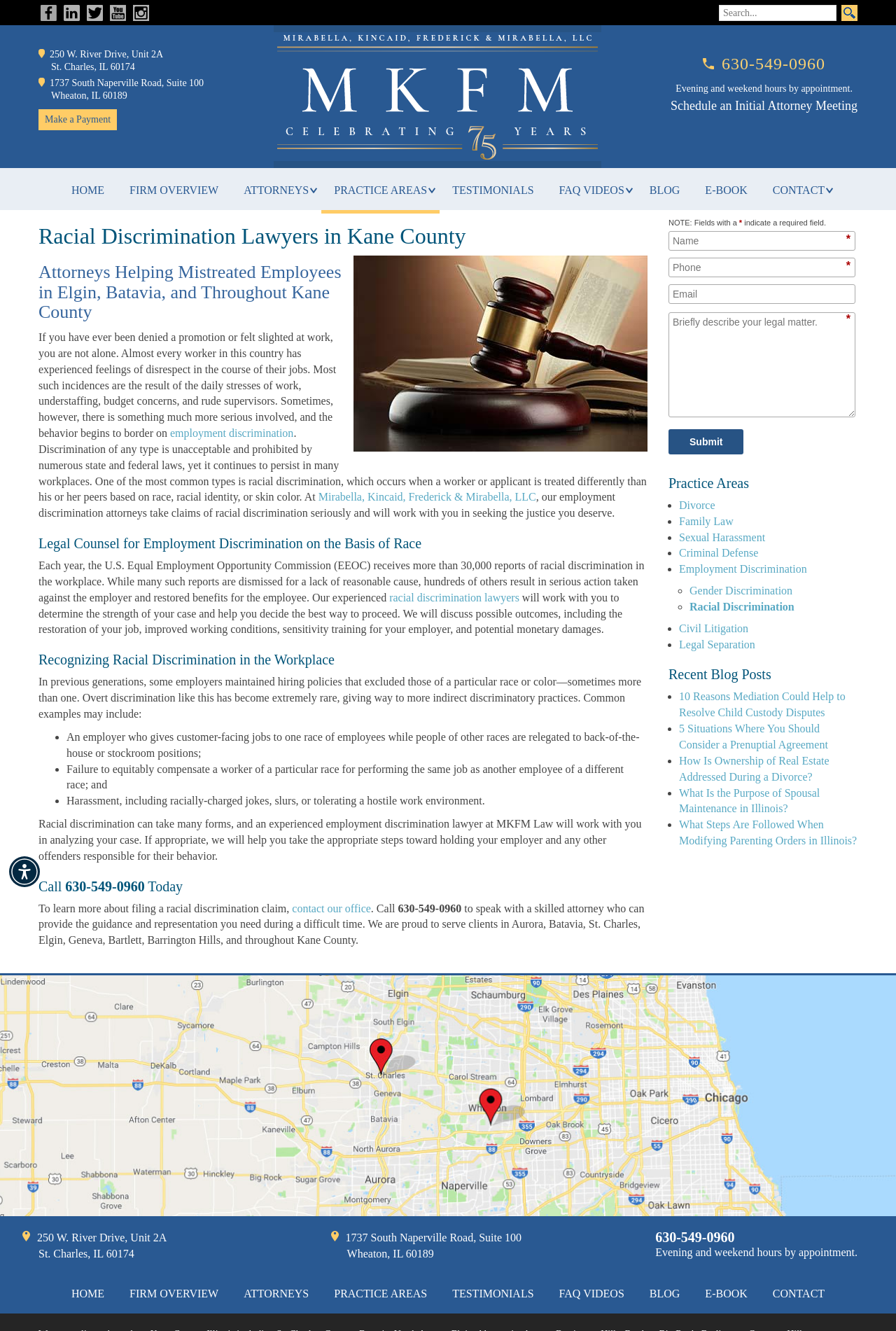Identify the bounding box coordinates necessary to click and complete the given instruction: "Click on the 'Russian Pen Pal' link".

None